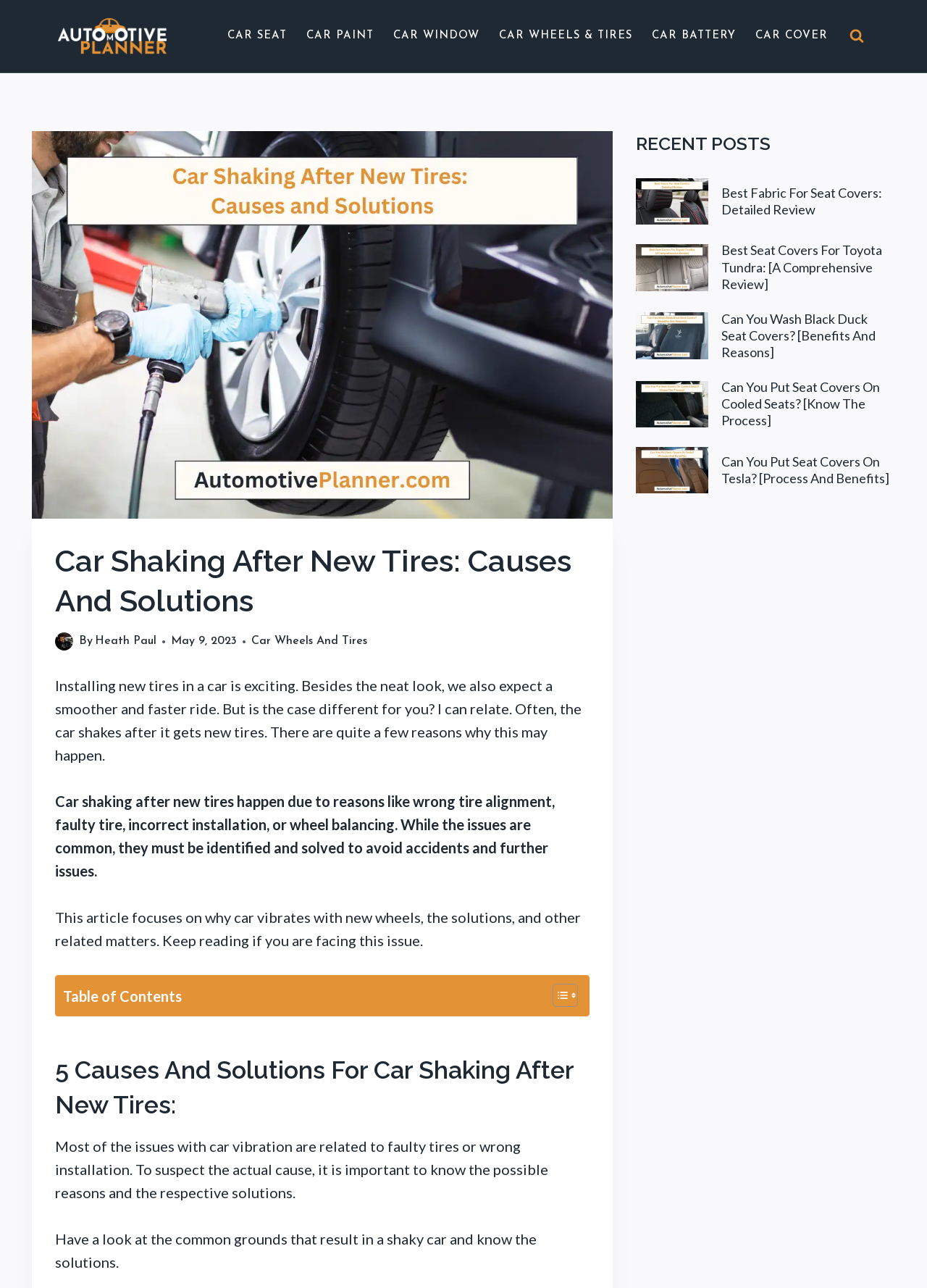What is the main topic of this article?
Analyze the image and deliver a detailed answer to the question.

The main topic of this article is about the reasons and solutions for car shaking after installing new tires, as indicated by the heading 'Car Shaking After New Tires: Causes And Solutions'.